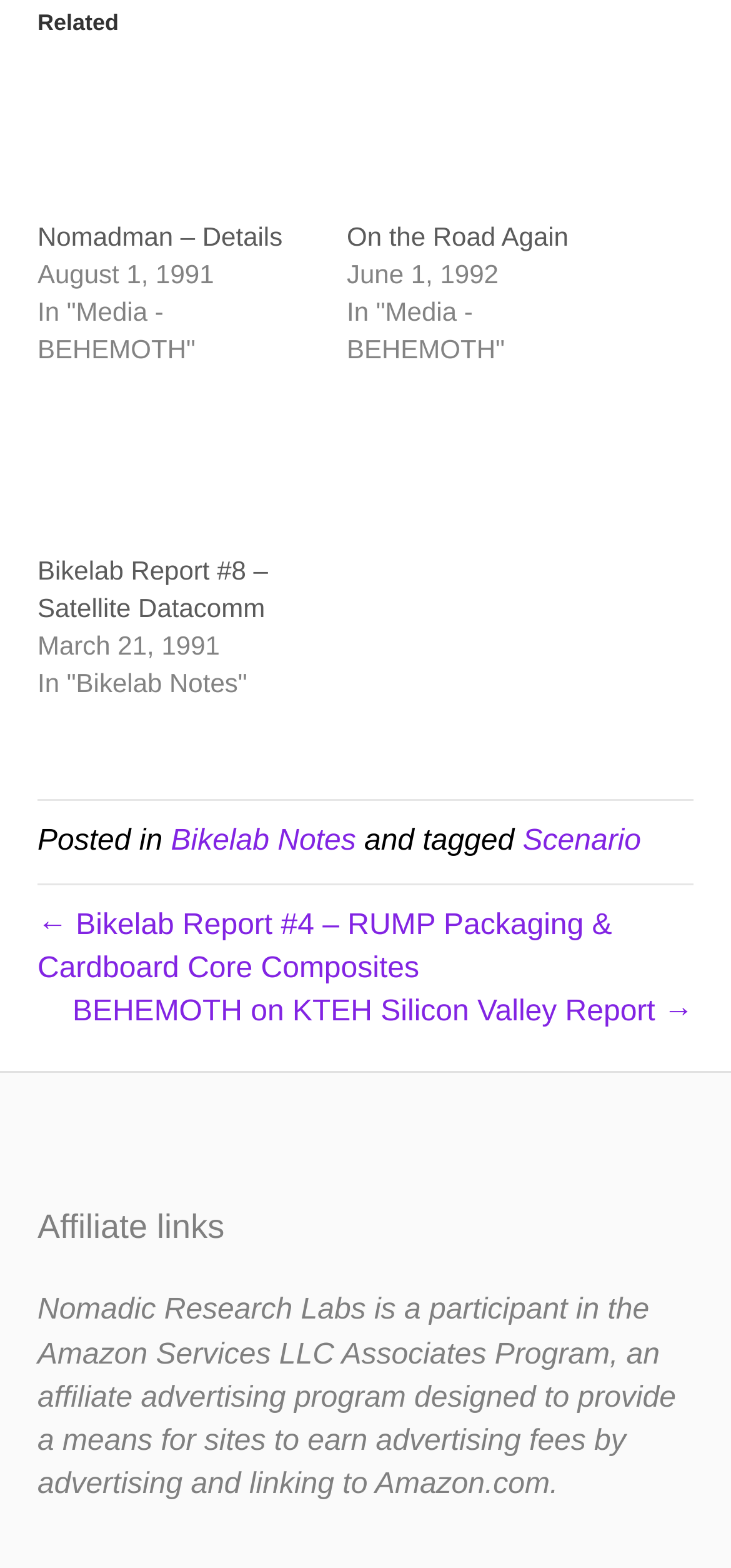Please find the bounding box coordinates of the element that you should click to achieve the following instruction: "Check BEHEMOTH on KTEH Silicon Valley Report". The coordinates should be presented as four float numbers between 0 and 1: [left, top, right, bottom].

[0.099, 0.635, 0.949, 0.655]